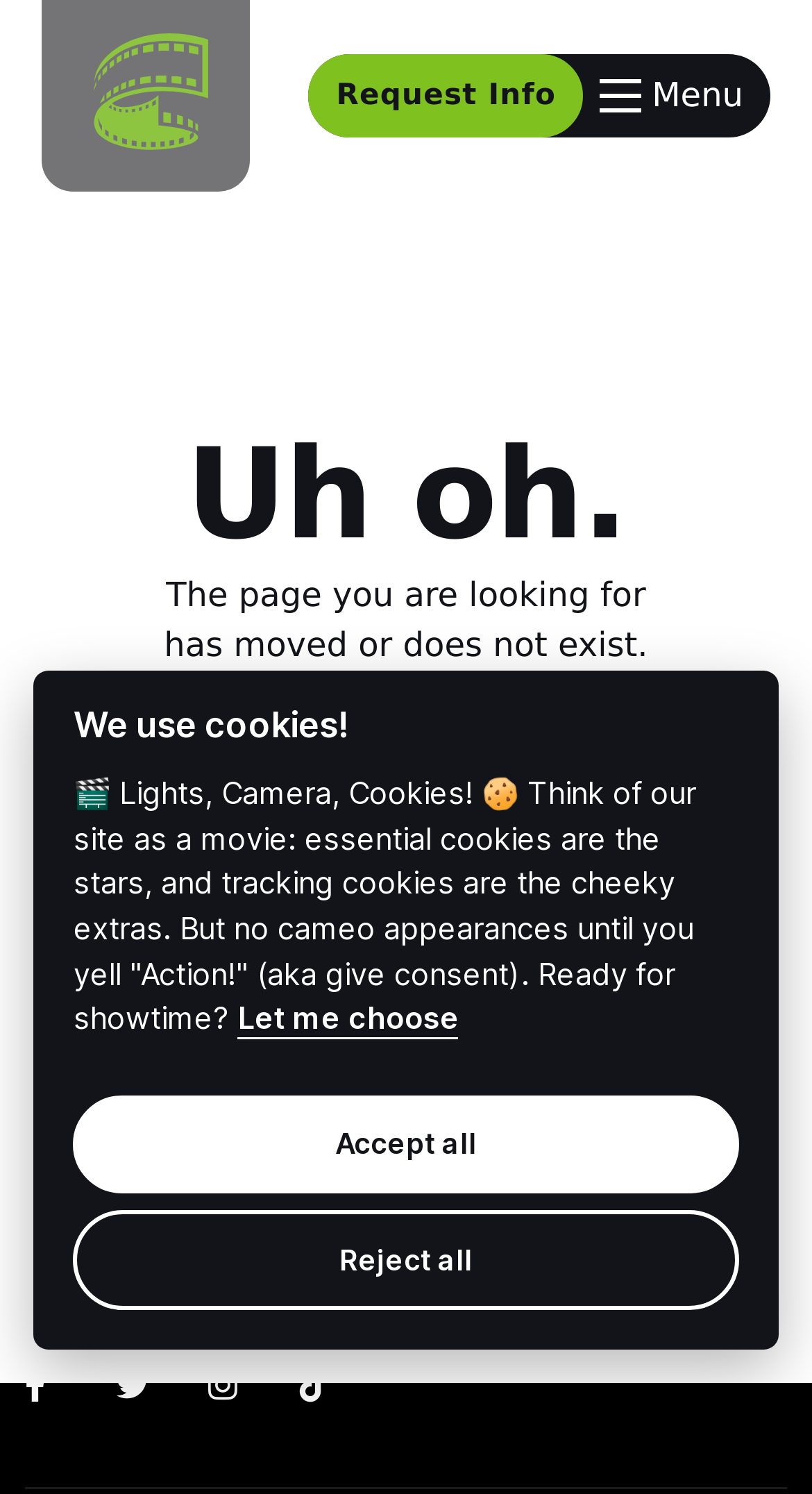Please identify the coordinates of the bounding box for the clickable region that will accomplish this instruction: "Go to homepage".

[0.051, 0.038, 0.436, 0.065]